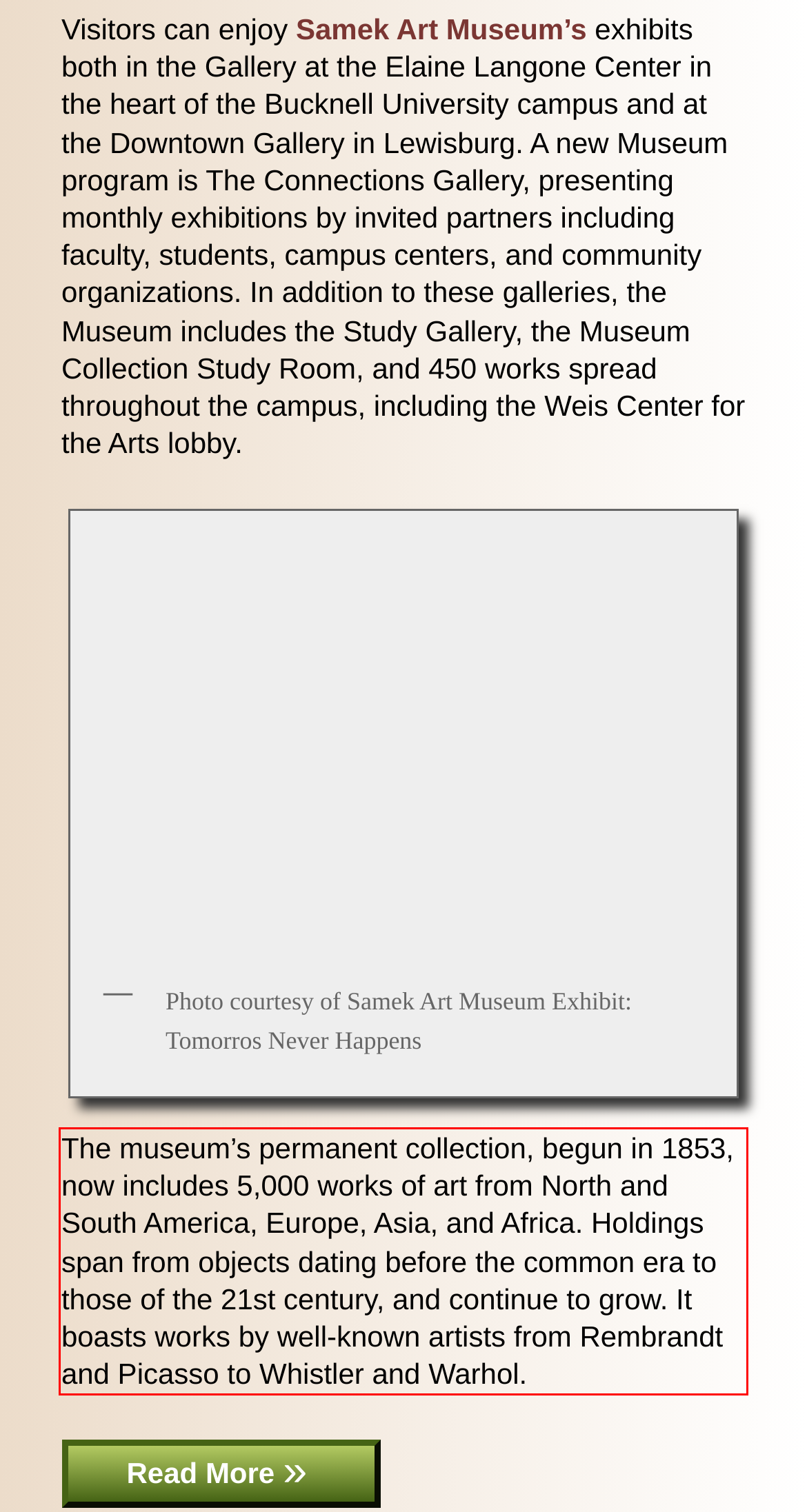Observe the screenshot of the webpage, locate the red bounding box, and extract the text content within it.

The museum’s permanent collection, begun in 1853, now includes 5,000 works of art from North and South America, Europe, Asia, and Africa. Holdings span from objects dating before the common era to those of the 21st century, and continue to grow. It boasts works by well-known artists from Rembrandt and Picasso to Whistler and Warhol.